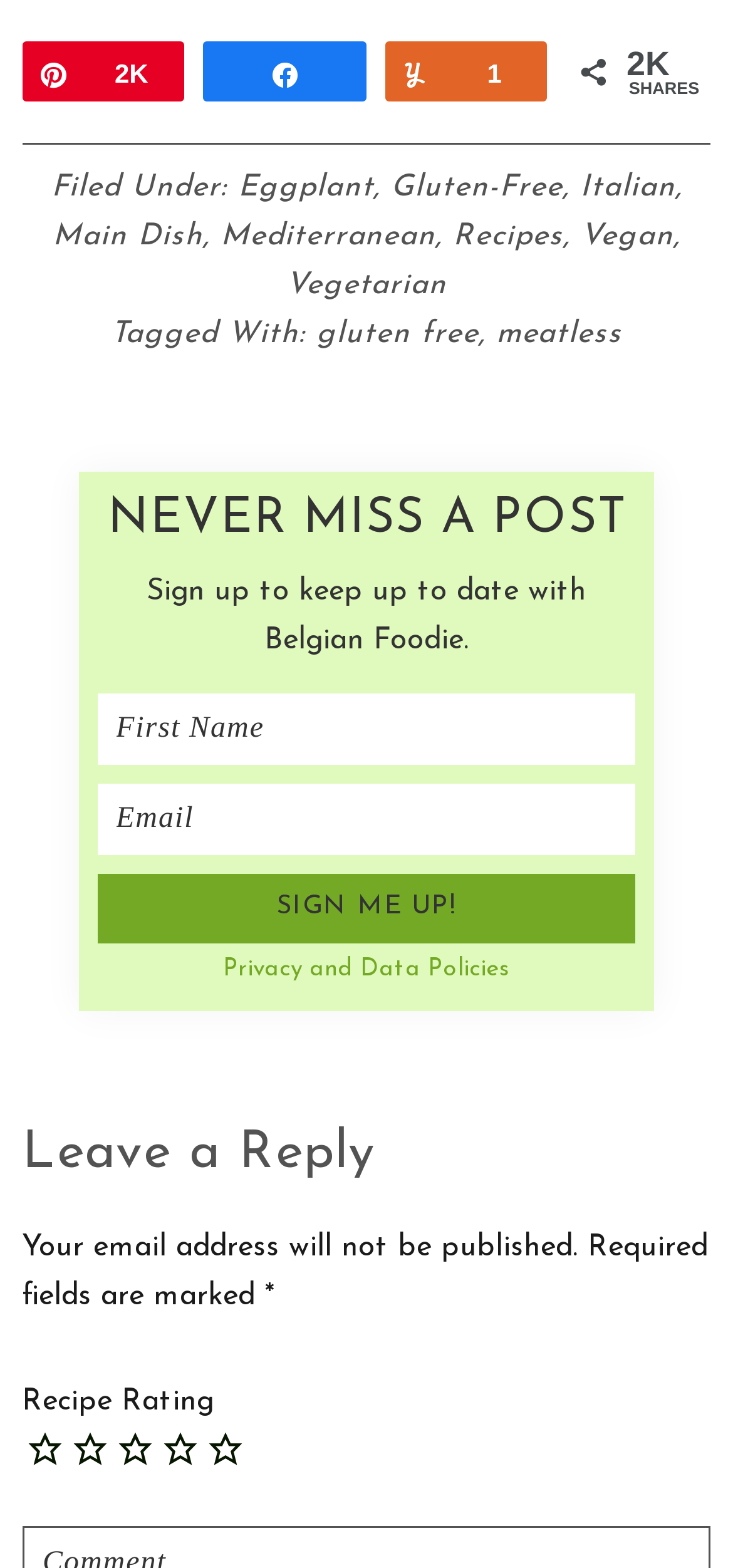Find the bounding box coordinates for the HTML element described as: "Recipes". The coordinates should consist of four float values between 0 and 1, i.e., [left, top, right, bottom].

[0.618, 0.141, 0.768, 0.16]